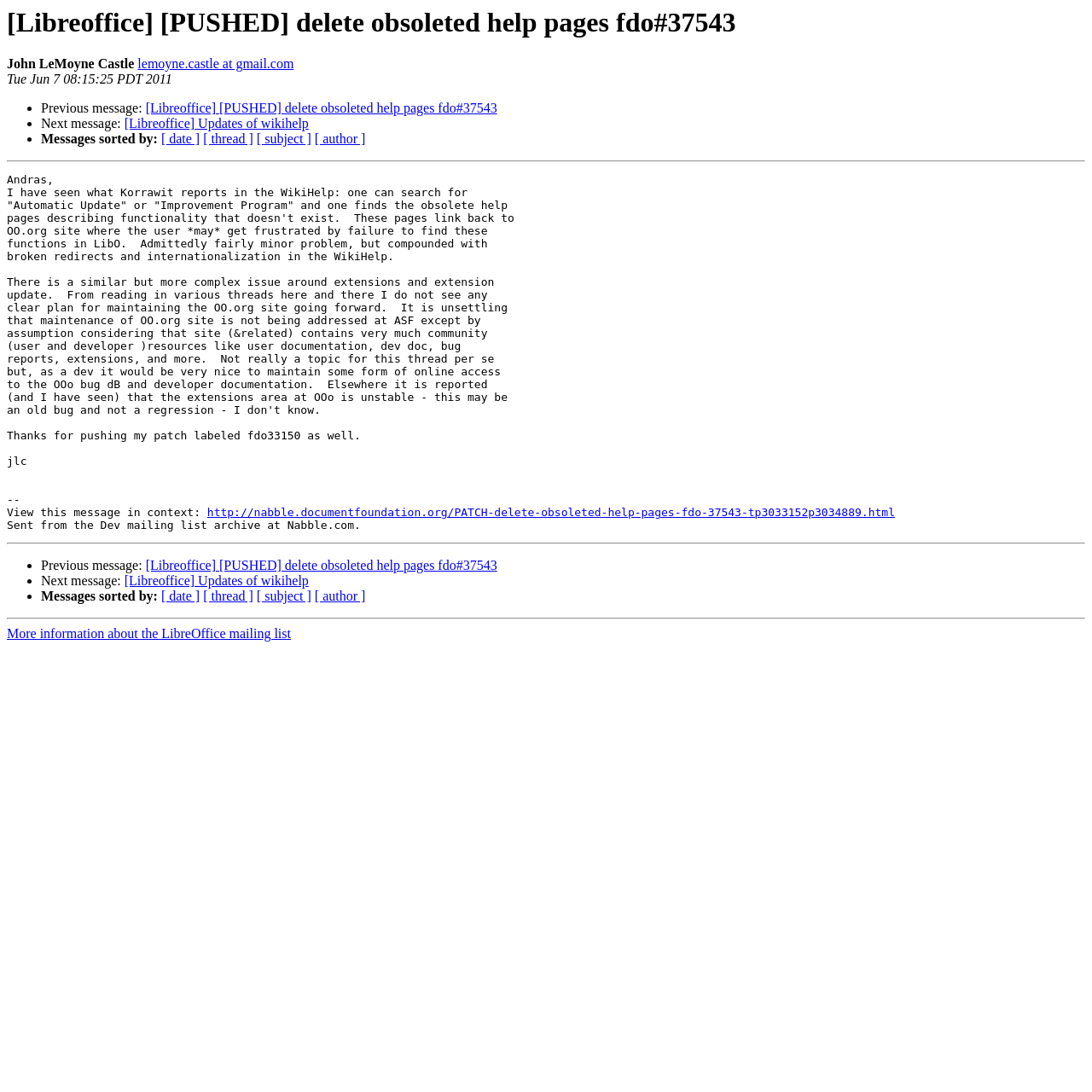Can you identify and provide the main heading of the webpage?

[Libreoffice] [PUSHED] delete obsoleted help pages fdo#37543